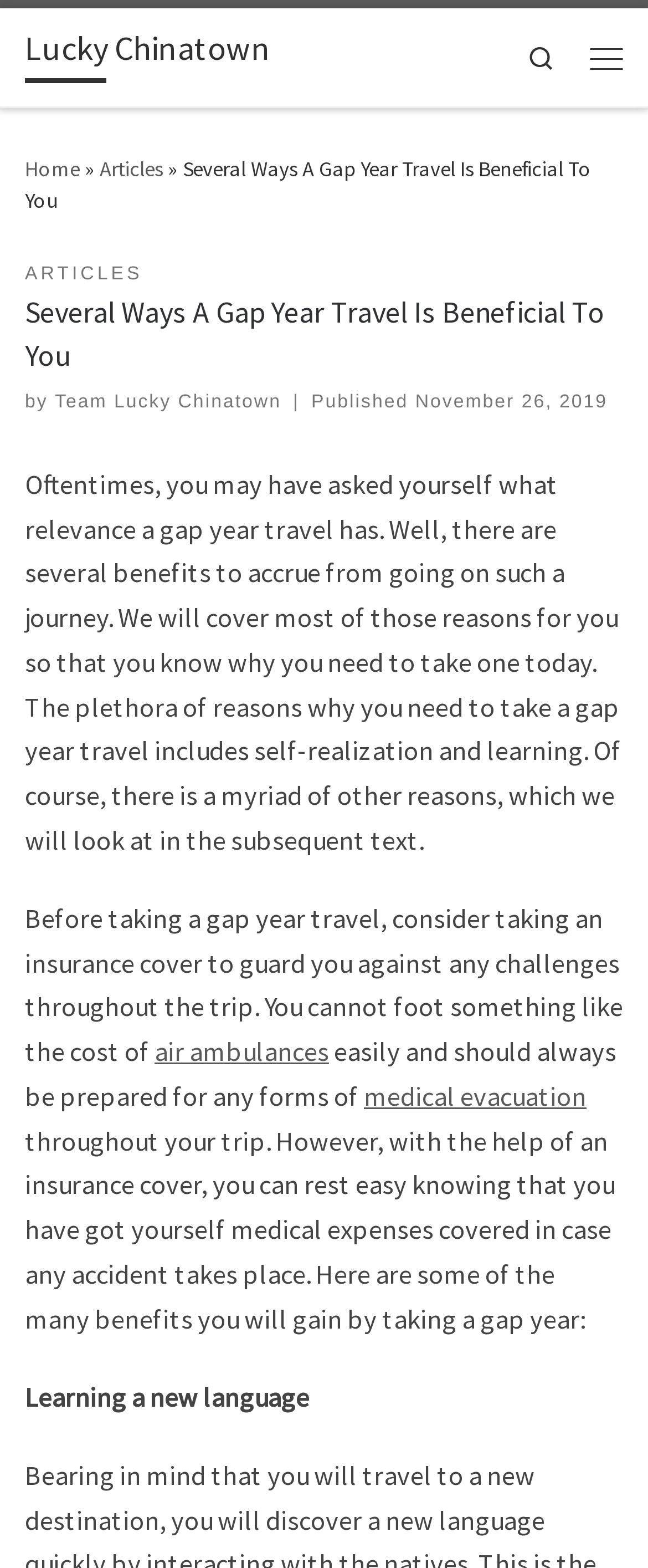Locate the bounding box for the described UI element: "Team Lucky Chinatown". Ensure the coordinates are four float numbers between 0 and 1, formatted as [left, top, right, bottom].

[0.085, 0.25, 0.434, 0.263]